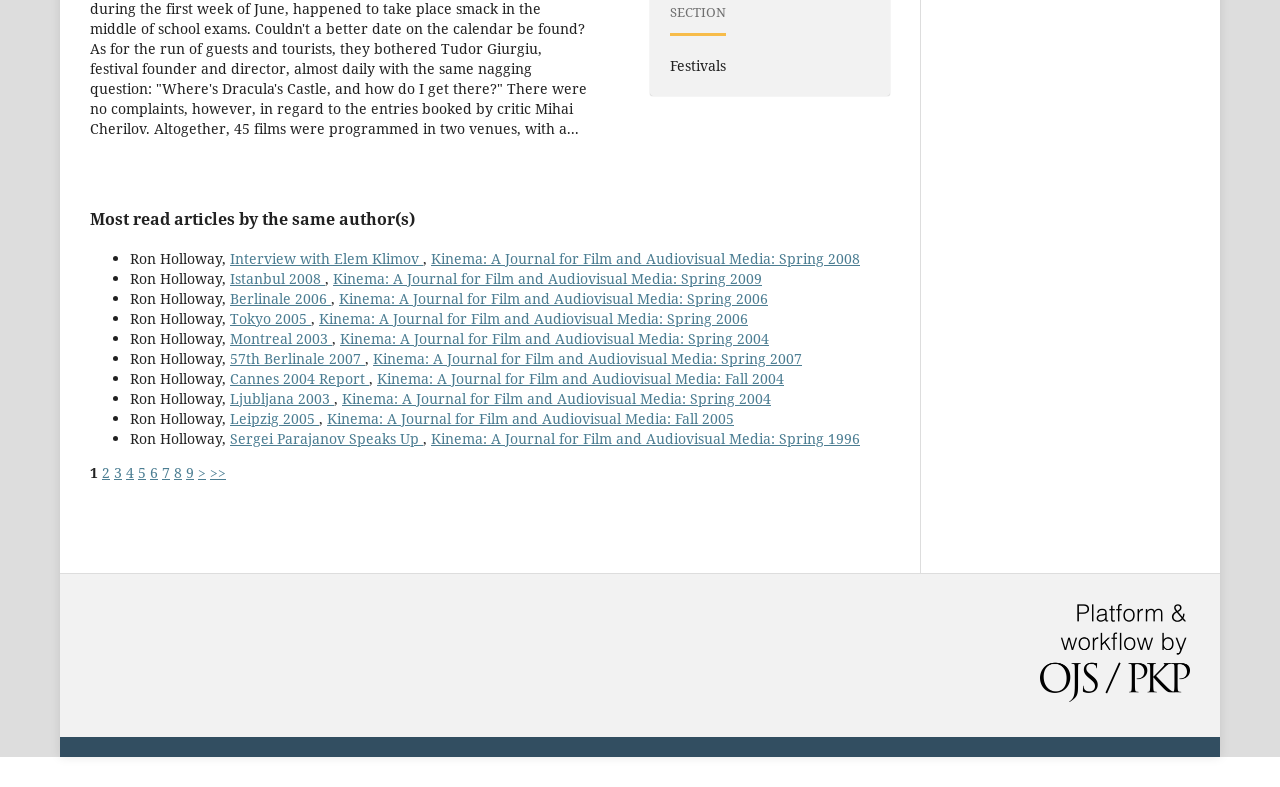Based on the description "Sergei Parajanov Speaks Up", find the bounding box of the specified UI element.

[0.18, 0.546, 0.33, 0.57]